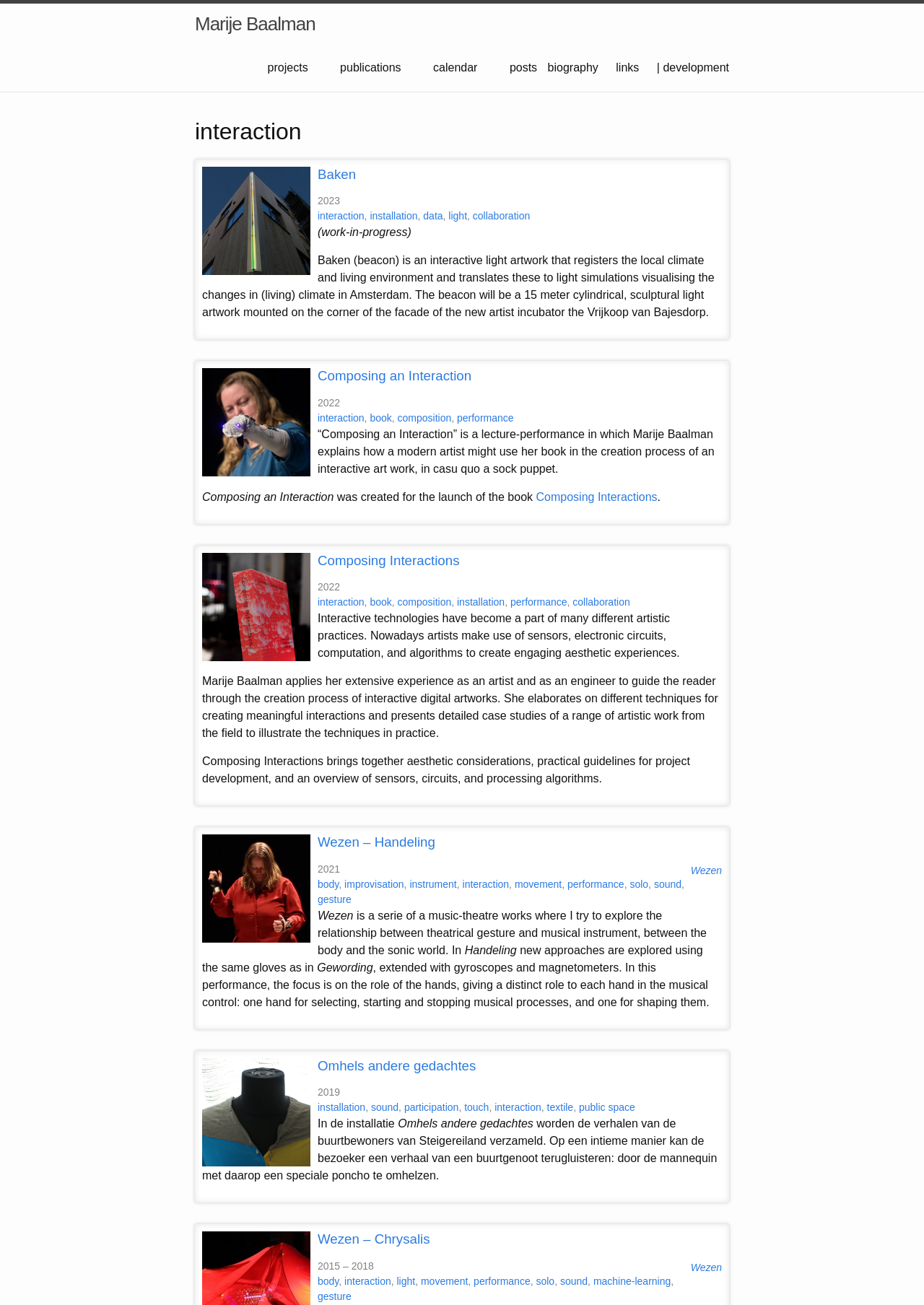Offer a meticulous caption that includes all visible features of the webpage.

This webpage is about Marije Baalman, an artist and researcher/developer based in Amsterdam, who works with sound, light, and interaction. At the top of the page, there are several links to different sections of the website, including projects, publications, calendar, posts, biography, links, and development.

Below the links, there are several sections showcasing Marije's projects. The first section is about "Baken", an interactive light artwork that registers the local climate and living environment and translates these to light simulations. There is an image of the artwork, accompanied by a description and several links to related topics such as interaction, installation, data, light, and collaboration.

The next section is about "Composing an Interaction", a lecture-performance that explains how a modern artist might use her book in the creation process of an interactive art work. There is an image of the performance, accompanied by a description and several links to related topics such as interaction, book, composition, and performance.

The following sections showcase more projects, including "Composing Interactions", a book about interactive technologies in artistic practices, and "Wezen – Handeling", a music-theatre work that explores the relationship between theatrical gesture and musical instrument. Each section has an image, a description, and several links to related topics.

Throughout the page, there are many links to different topics, such as interaction, installation, data, light, collaboration, book, composition, performance, and more. The page also features several images of Marije's projects, which are accompanied by descriptions and links to related topics.